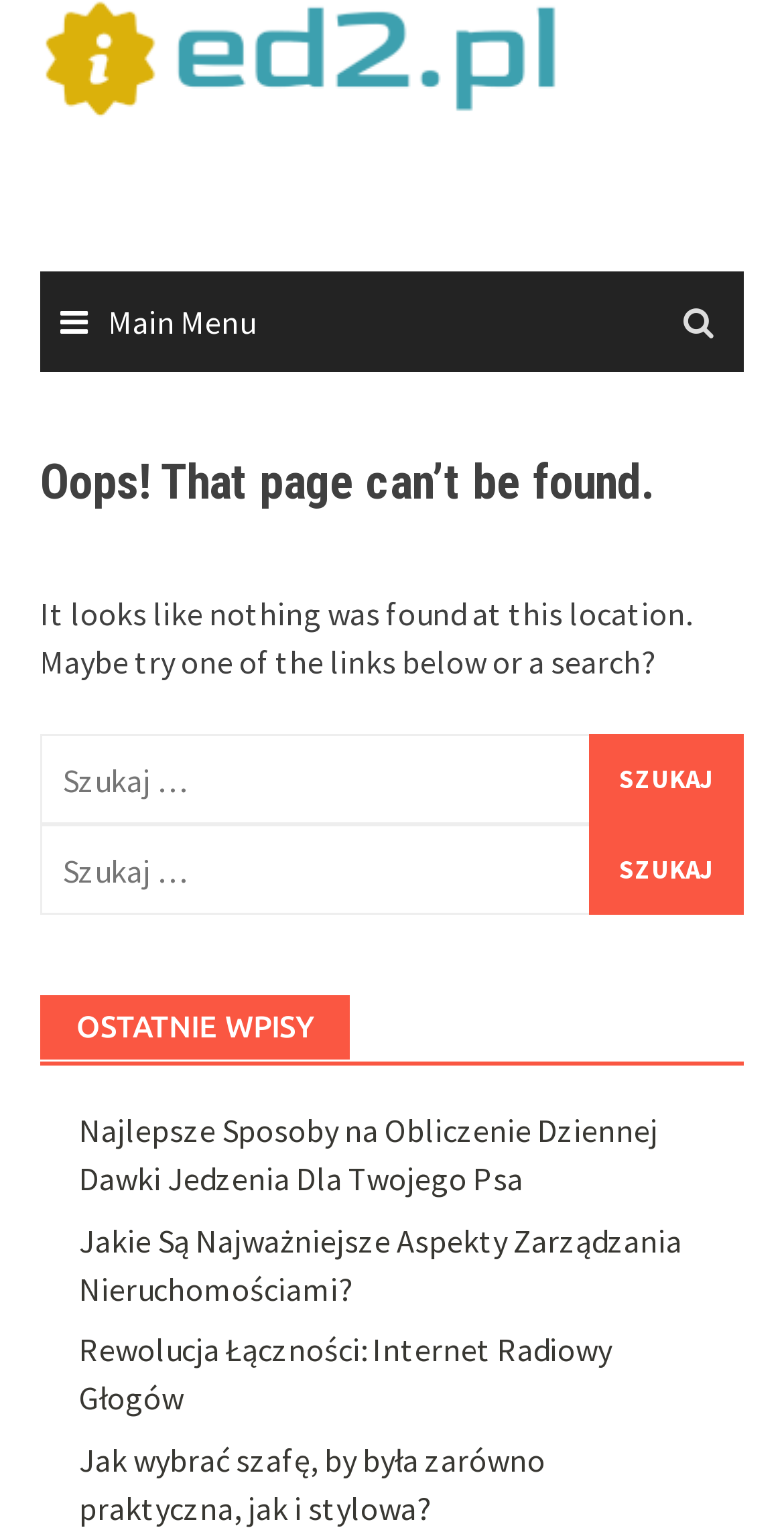Illustrate the webpage's structure and main components comprehensively.

The webpage appears to be an error page, indicating that the requested page was not found. At the top, there is a link to "ed2.pl" accompanied by an image with the same name, positioned at the top-left corner of the page. Below this, there is a main menu link labeled "\uf0c9 Main Menu".

The main content area is divided into several sections. The first section contains a header with the title "Oops! That page can’t be found." followed by a paragraph of text explaining that nothing was found at the requested location and suggesting to try one of the links below or a search.

Below this, there are two search boxes, each with a label "Szukaj:" (meaning "Search" in Polish) and a button labeled "Szukaj" (meaning "Search" in Polish). The search boxes are positioned side by side, with the first one located at the top-left corner of the main content area and the second one below it.

Further down, there is a section with the heading "OSTATNIE WPISY" (meaning "Latest Posts" in Polish), which contains four links to various articles, including "Najlepsze Sposoby na Obliczenie Dziennej Dawki Jedzenia Dla Twojego Psa" (meaning "Best Ways to Calculate Your Dog's Daily Food Intake" in Polish), "Jakie Są Najważniejsze Aspekty Zarządzania Nieruchomościami?" (meaning "What are the Most Important Aspects of Real Estate Management?" in Polish), "Rewolucja Łączności: Internet Radiowy Głogów" (meaning "The Connectivity Revolution: Internet Radio Głogów" in Polish), and "Jak wybrać szafę, by była zarówno praktyczna, jak i stylowa?" (meaning "How to Choose a Wardrobe that is Both Practical and Stylish?" in Polish). These links are arranged vertically, with each link positioned below the previous one.